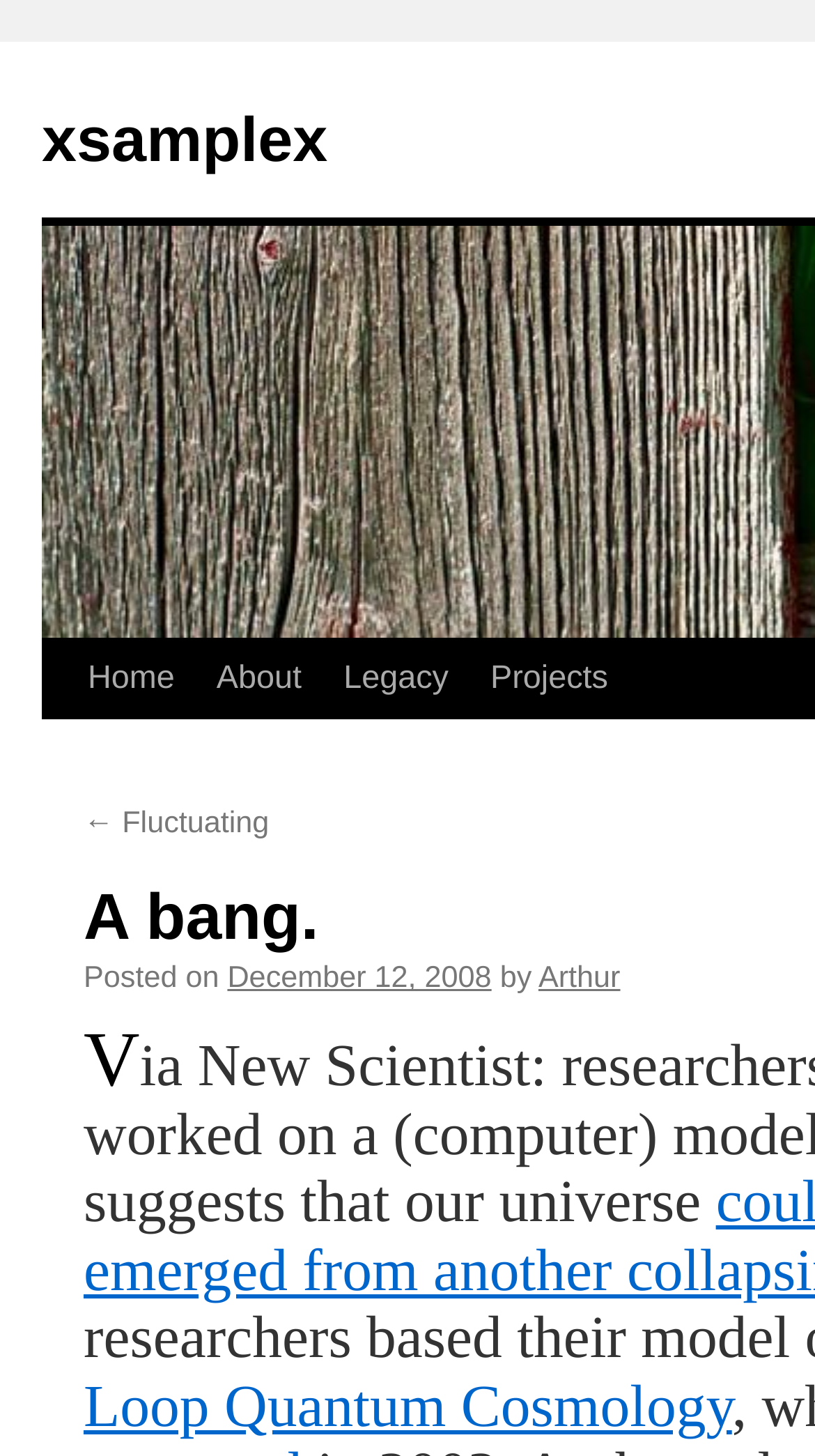Bounding box coordinates are to be given in the format (top-left x, top-left y, bottom-right x, bottom-right y). All values must be floating point numbers between 0 and 1. Provide the bounding box coordinate for the UI element described as: Legacy

[0.361, 0.439, 0.519, 0.494]